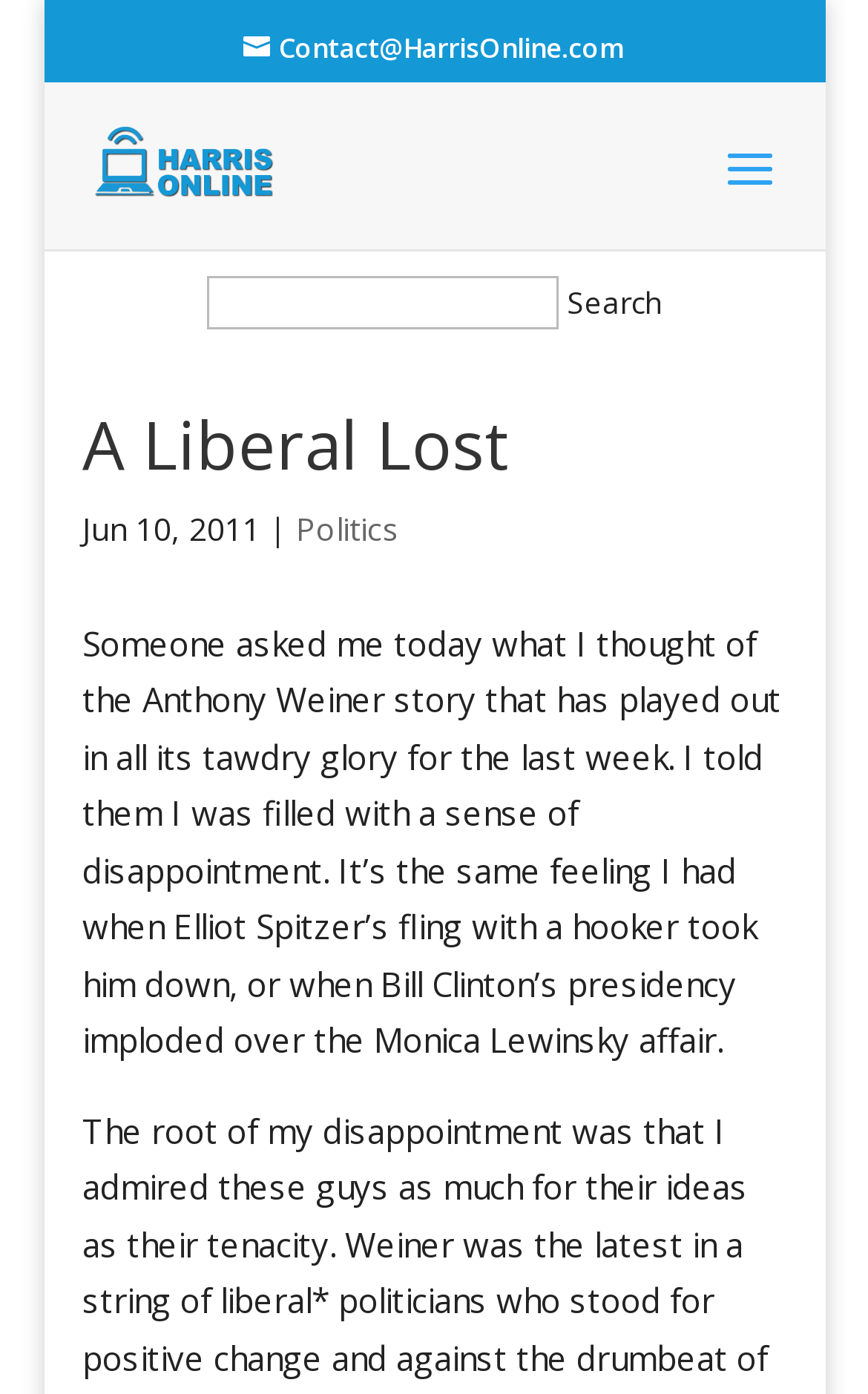What is the date of the article?
Please provide a single word or phrase answer based on the image.

Jun 10, 2011